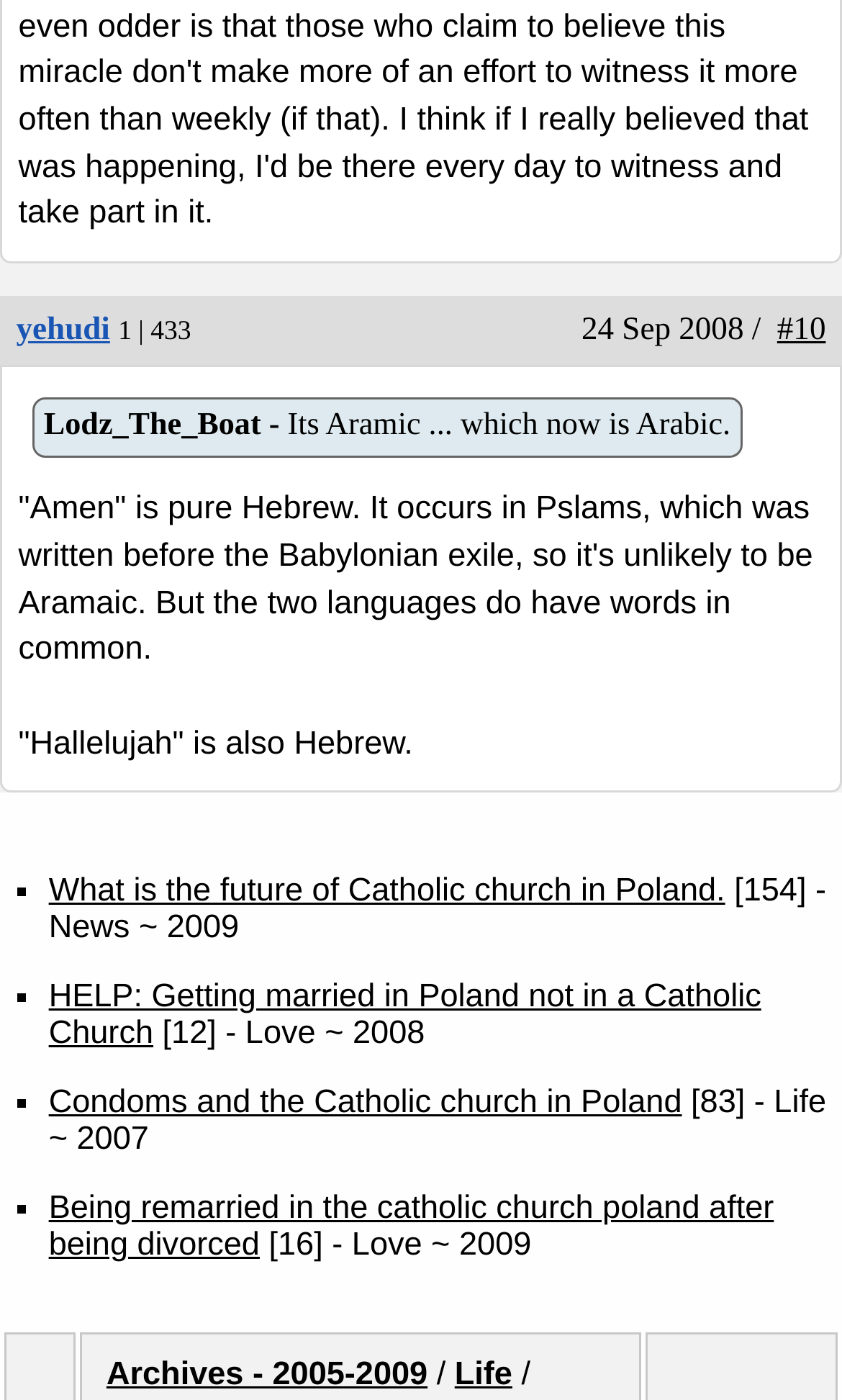Please locate the bounding box coordinates of the element's region that needs to be clicked to follow the instruction: "Check the post with 433 replies". The bounding box coordinates should be provided as four float numbers between 0 and 1, i.e., [left, top, right, bottom].

[0.14, 0.224, 0.227, 0.246]